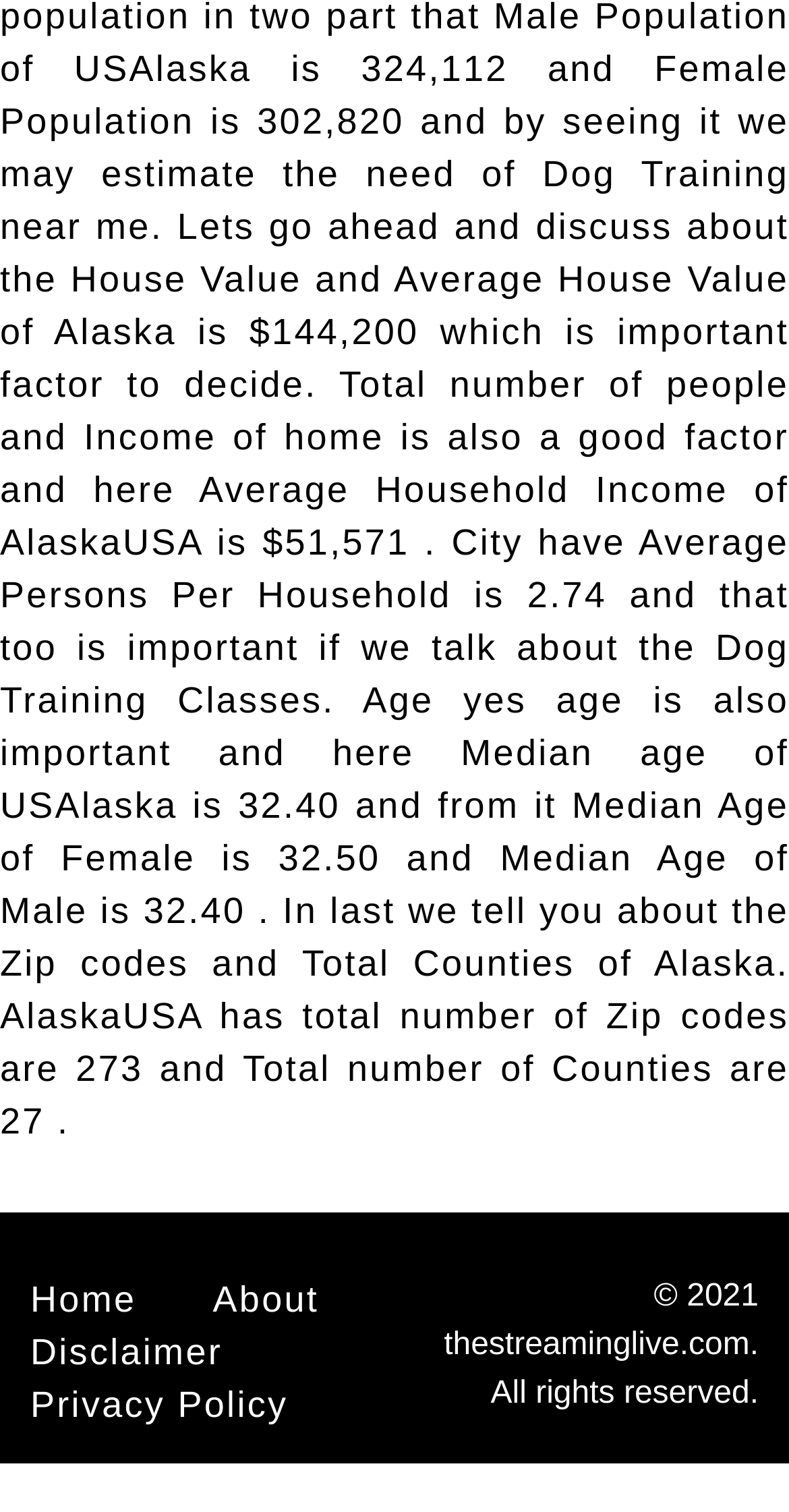Given the description of a UI element: "Home", identify the bounding box coordinates of the matching element in the webpage screenshot.

[0.038, 0.847, 0.173, 0.873]